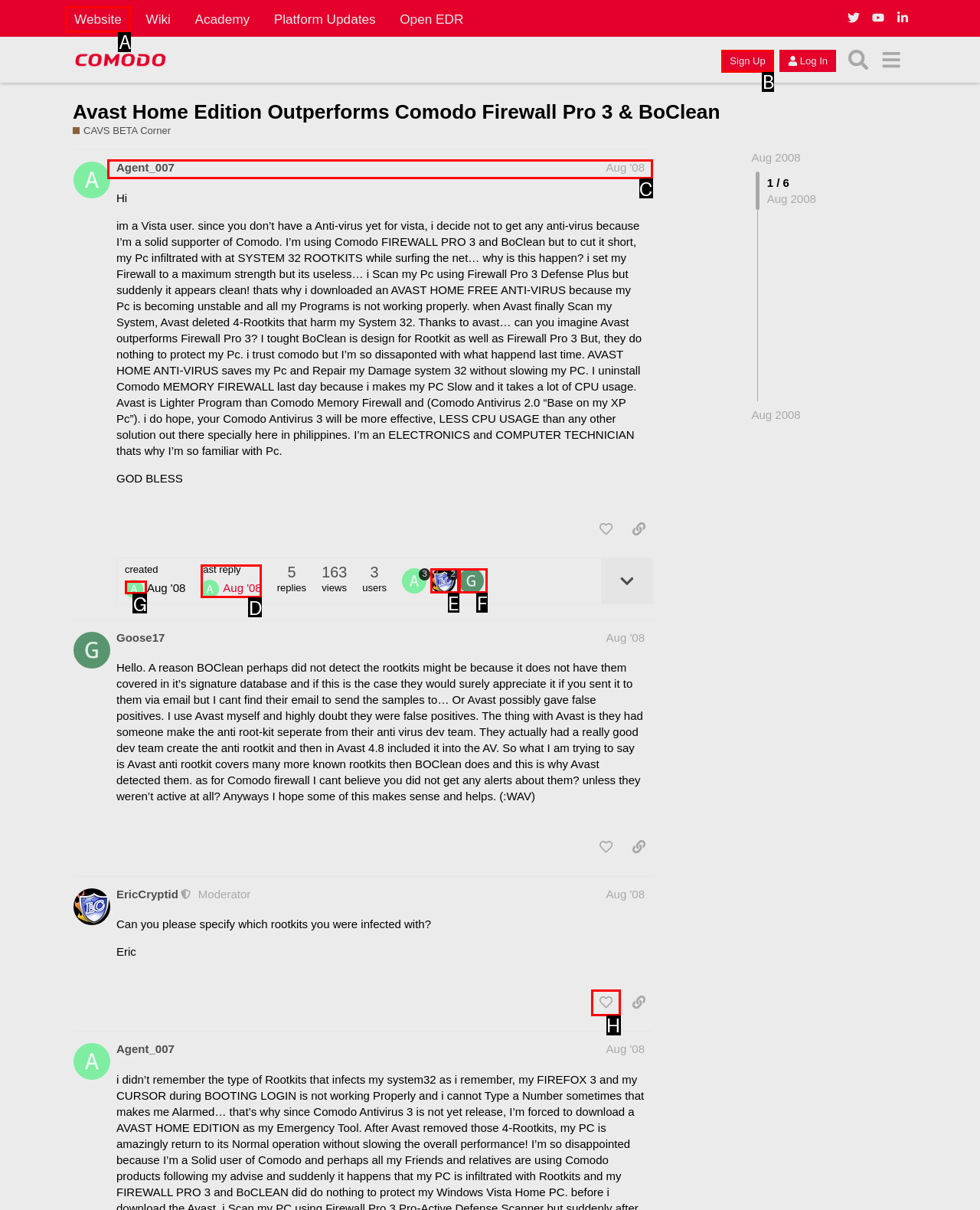Point out which UI element to click to complete this task: View the post by Agent_007
Answer with the letter corresponding to the right option from the available choices.

C